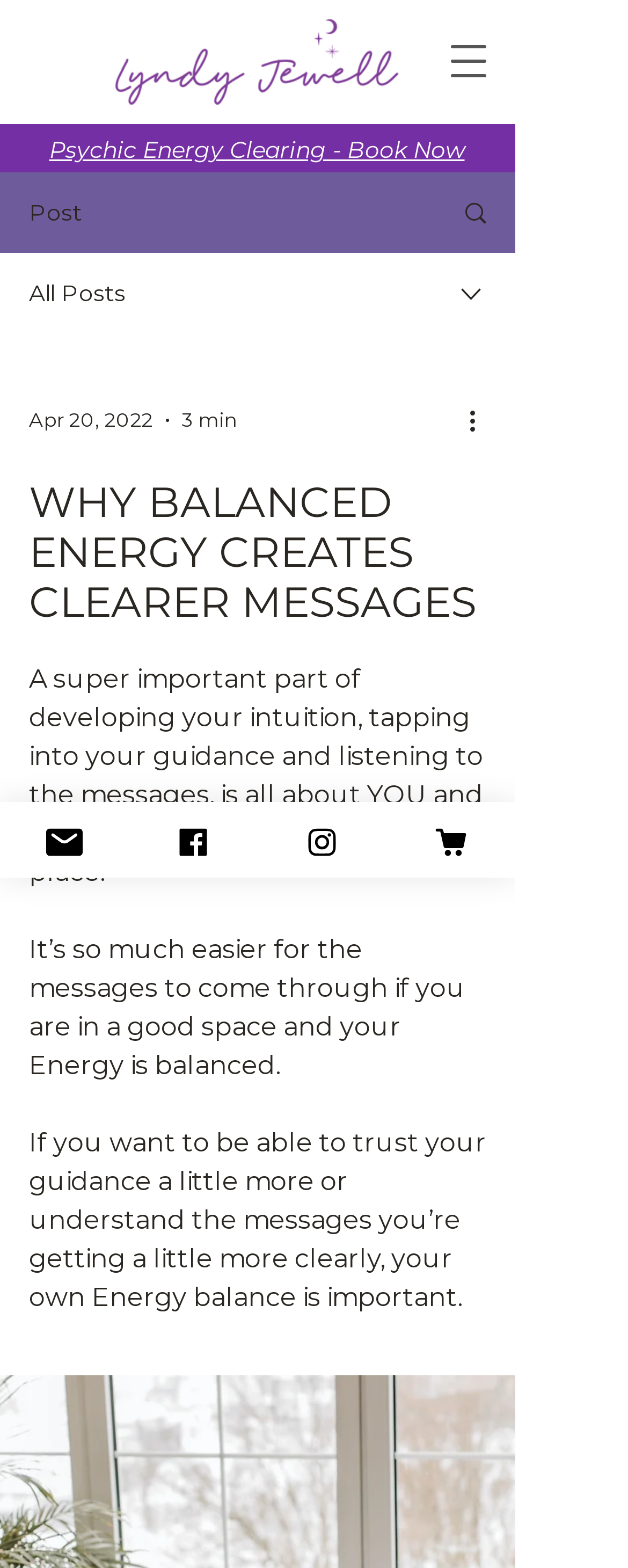Pinpoint the bounding box coordinates for the area that should be clicked to perform the following instruction: "View all posts".

[0.046, 0.178, 0.2, 0.196]